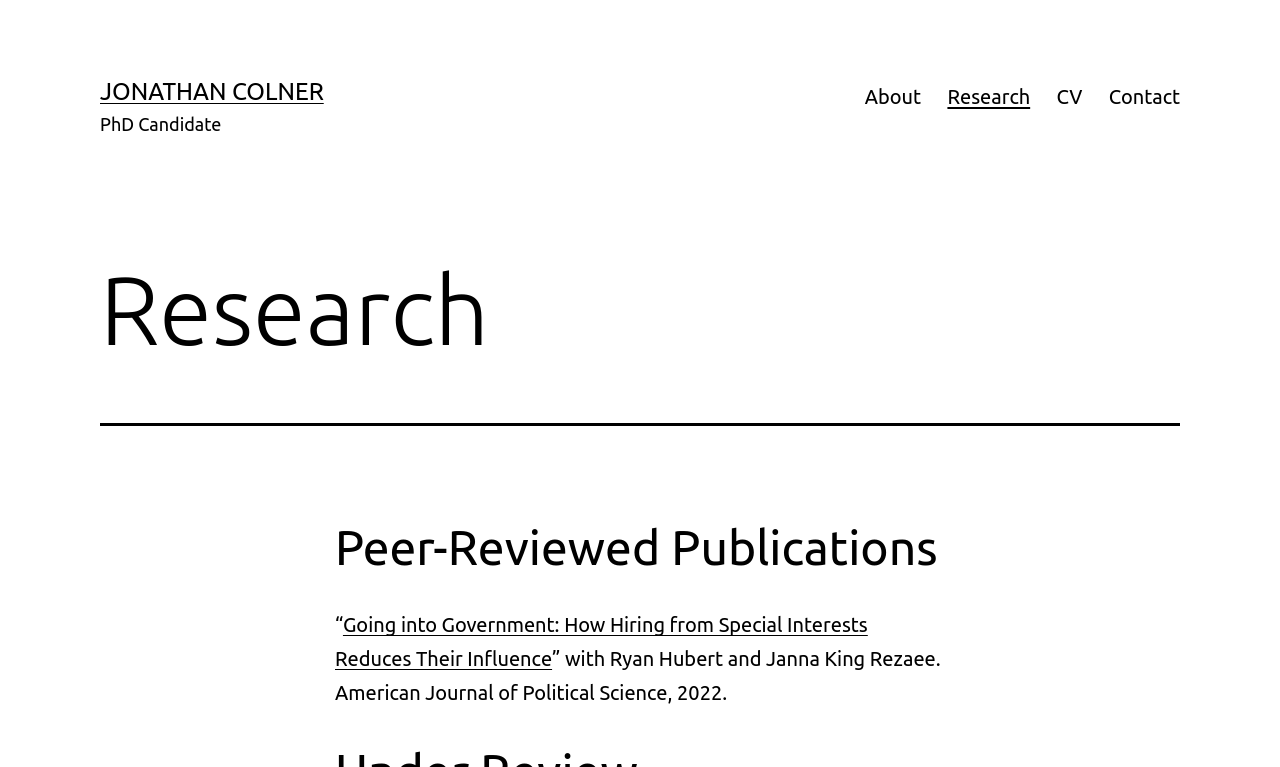Determine the bounding box coordinates (top-left x, top-left y, bottom-right x, bottom-right y) of the UI element described in the following text: Jonathan Colner

[0.078, 0.102, 0.253, 0.137]